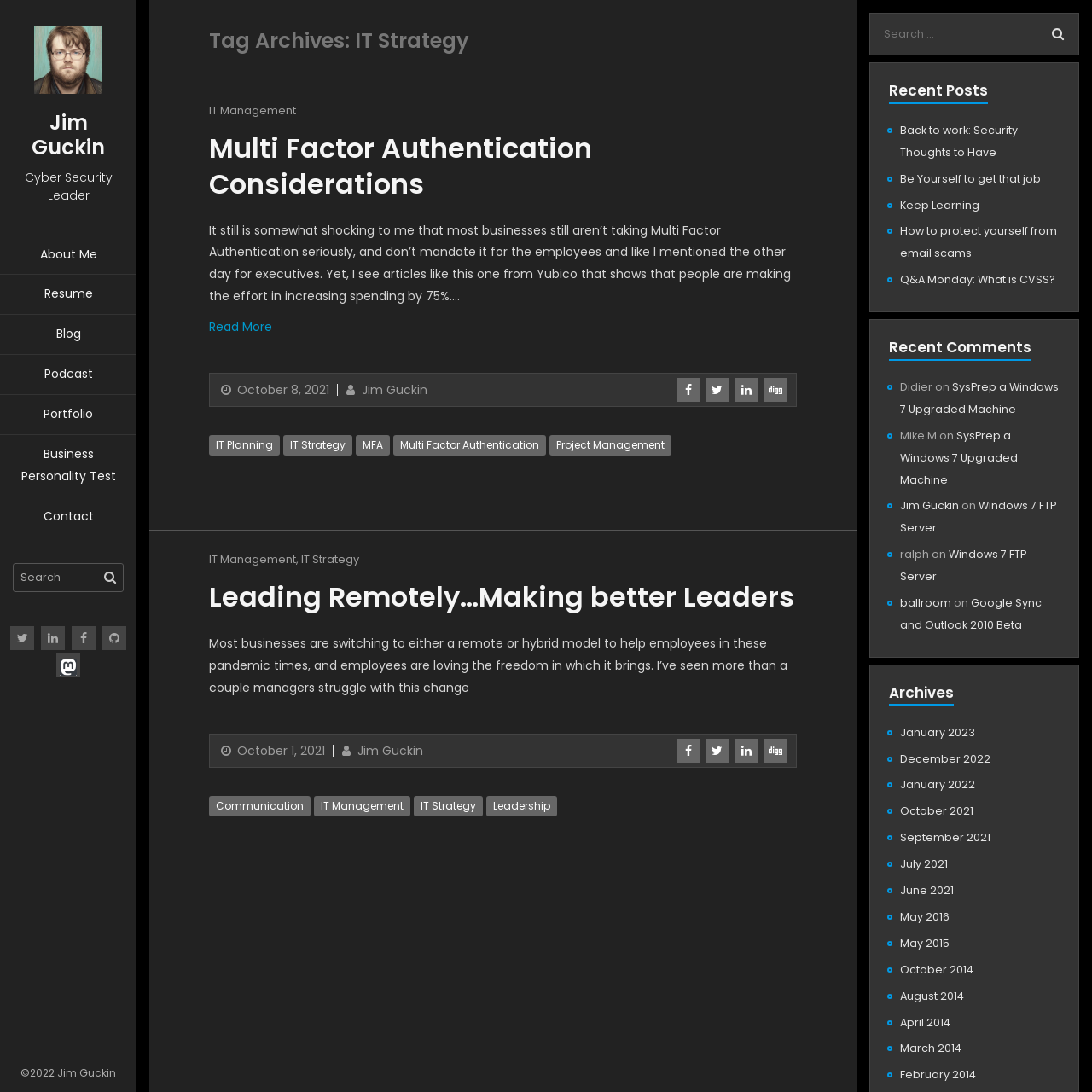Determine the bounding box of the UI component based on this description: "4. Attention to details:". The bounding box coordinates should be four float values between 0 and 1, i.e., [left, top, right, bottom].

None